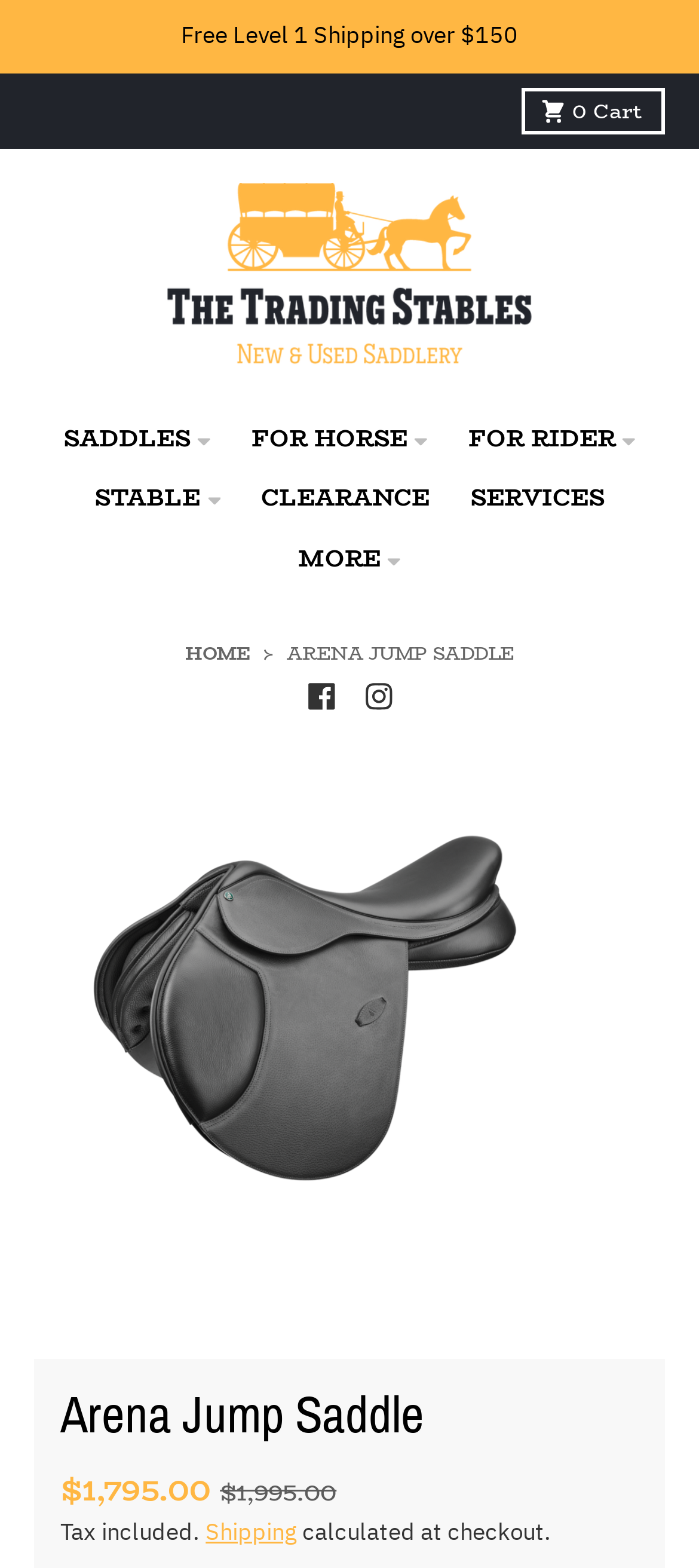What is the name of the website?
Based on the content of the image, thoroughly explain and answer the question.

The name of the website can be found in the link element on the webpage, which is 'The Trading Stables'. This is also confirmed by the image description 'The Trading Stables'.